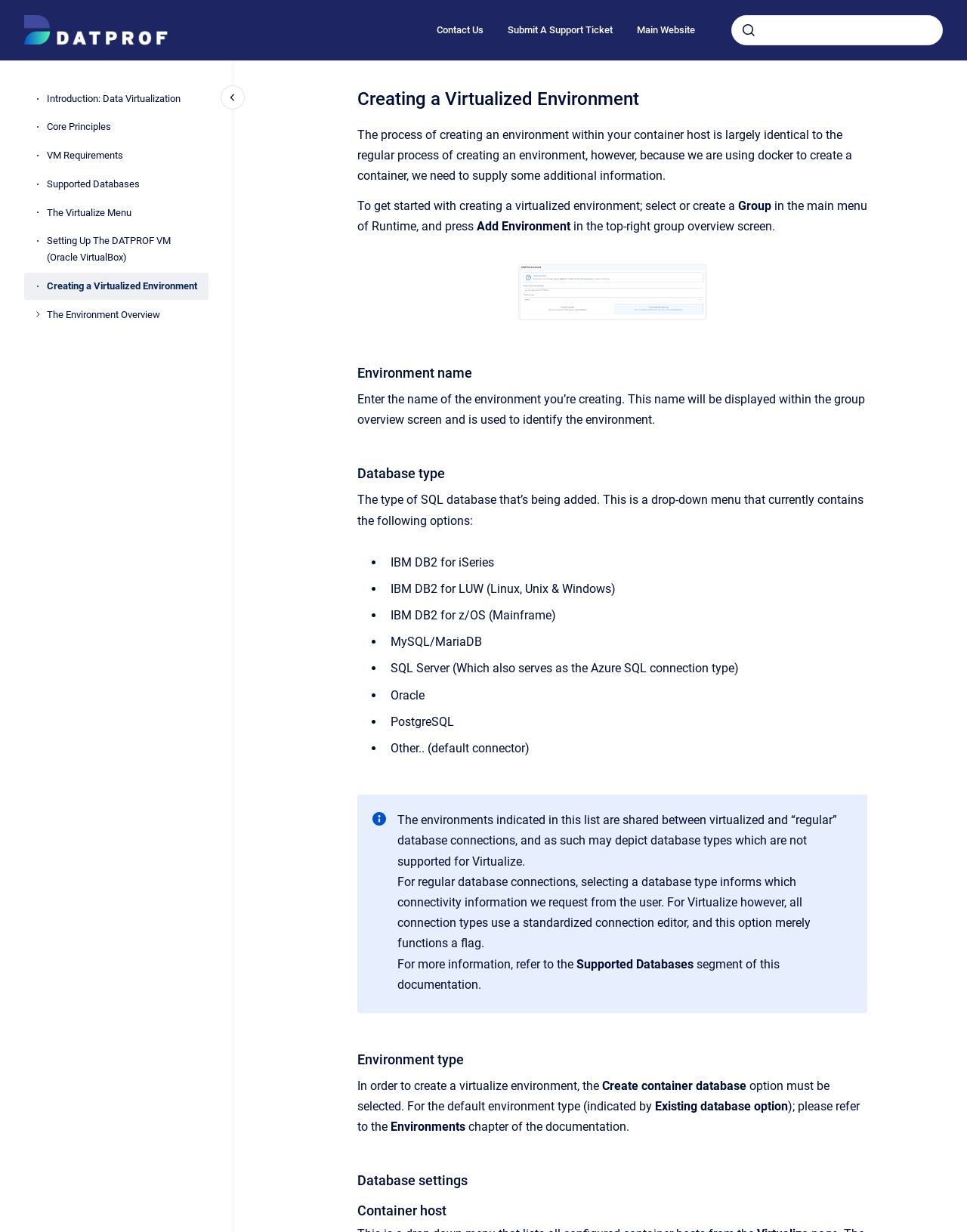Determine the bounding box for the described UI element: "aria-label="Search"".

[0.757, 0.013, 0.974, 0.036]